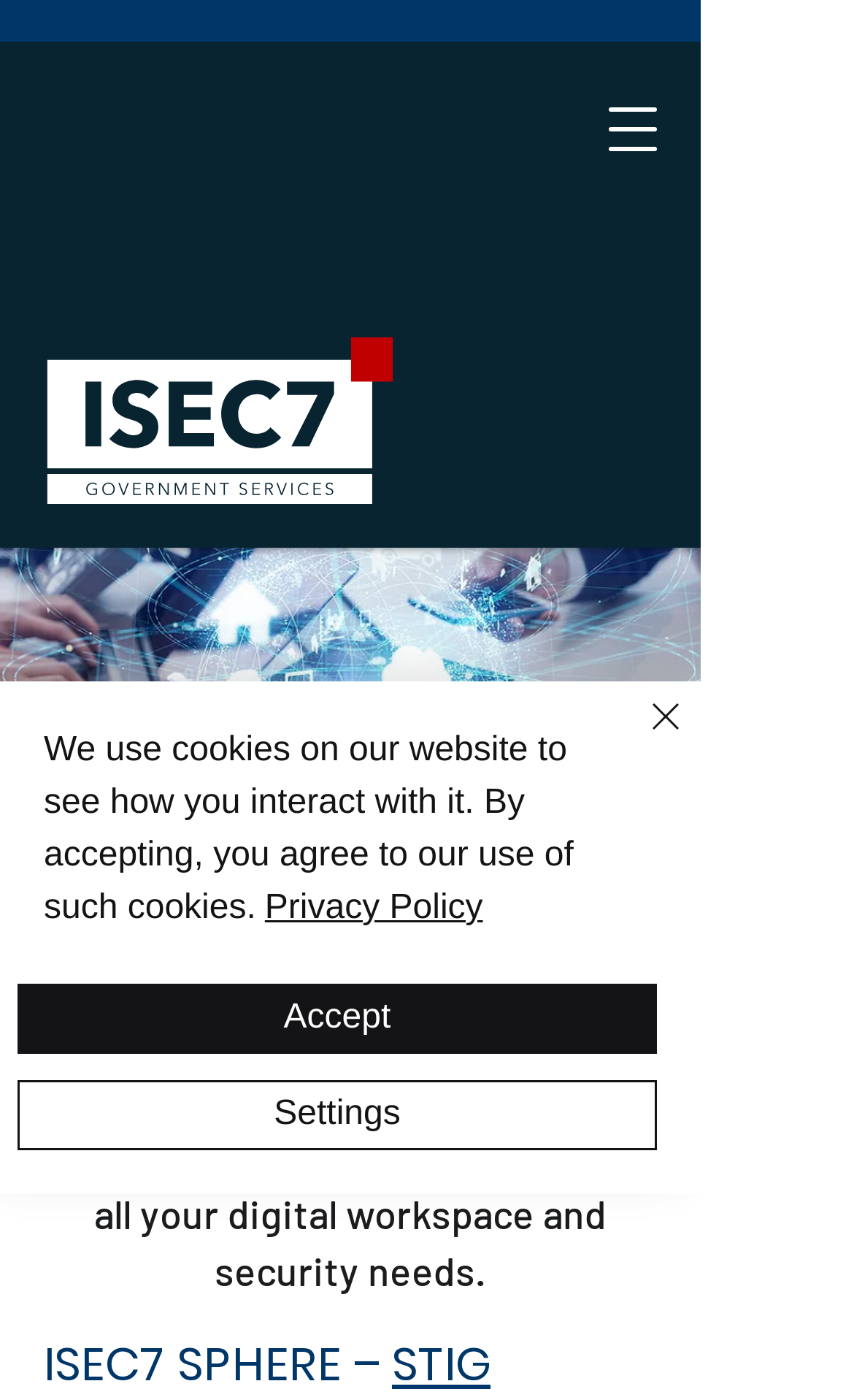Identify the bounding box coordinates for the UI element described as: "aria-label="Close"". The coordinates should be provided as four floats between 0 and 1: [left, top, right, bottom].

[0.687, 0.493, 0.81, 0.568]